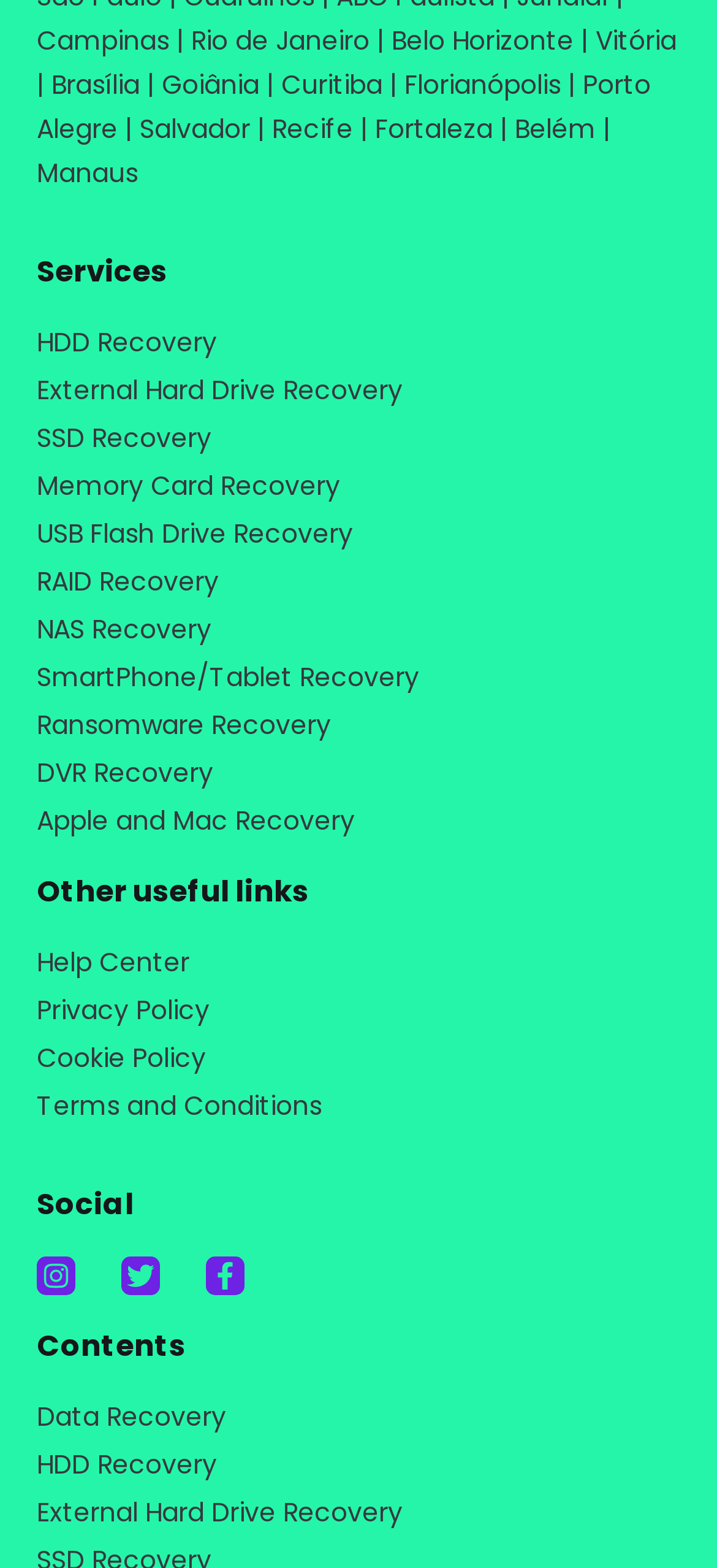How many 'Other useful links' are there on the webpage?
Please provide a full and detailed response to the question.

I looked at the section labeled 'Other useful links' and found four links: Help Center, Privacy Policy, Cookie Policy, and Terms and Conditions.